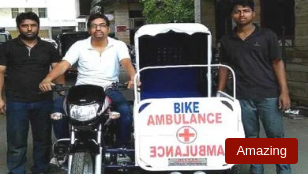Provide a comprehensive description of the image.

The image features an innovative bike ambulance, showcasing a trio of individuals standing next to it. The motorbike is attached to a carriage-like structure adorned with the words "BIKE AMBULANCE" prominently displayed, indicating its purpose as a means of rapid medical transport. The men in the image appear proud, contributing to a noteworthy initiative aimed at assisting rural populations in accessing healthcare. This creative solution emphasizes the importance of accessibility in emergencies, especially in areas where traditional ambulances may face challenges. Their efforts highlight a blend of ingenuity and compassion, showcasing how local initiatives can significantly impact community health services.